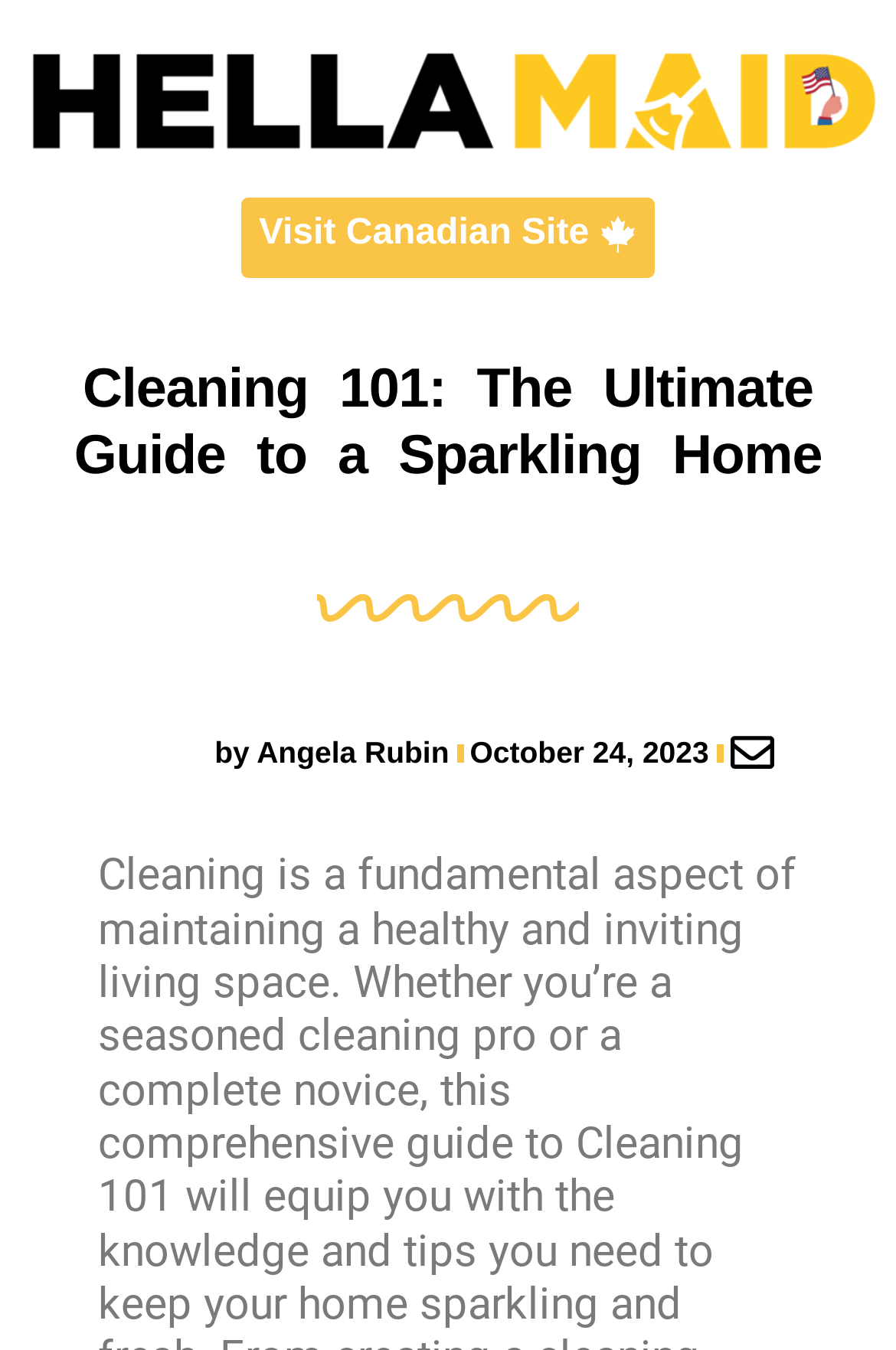Provide a thorough summary of the webpage.

The webpage is a blog post titled "Cleaning 101: The Ultimate Guide to a Sparkling Home" on the hellamaid.com website. At the top left of the page, there is a link with no text. To the right of this link, there is another link that reads "Visit Canadian Site". 

Below these links, the main title of the blog post "Cleaning 101: The Ultimate Guide to a Sparkling Home" is prominently displayed as a heading. 

Under the title, there is a byline that reads "by Angela Rubin" with the date "October 24, 2023" to the right of the author's name. 

On the right side of the page, near the byline, there is another link with no text.